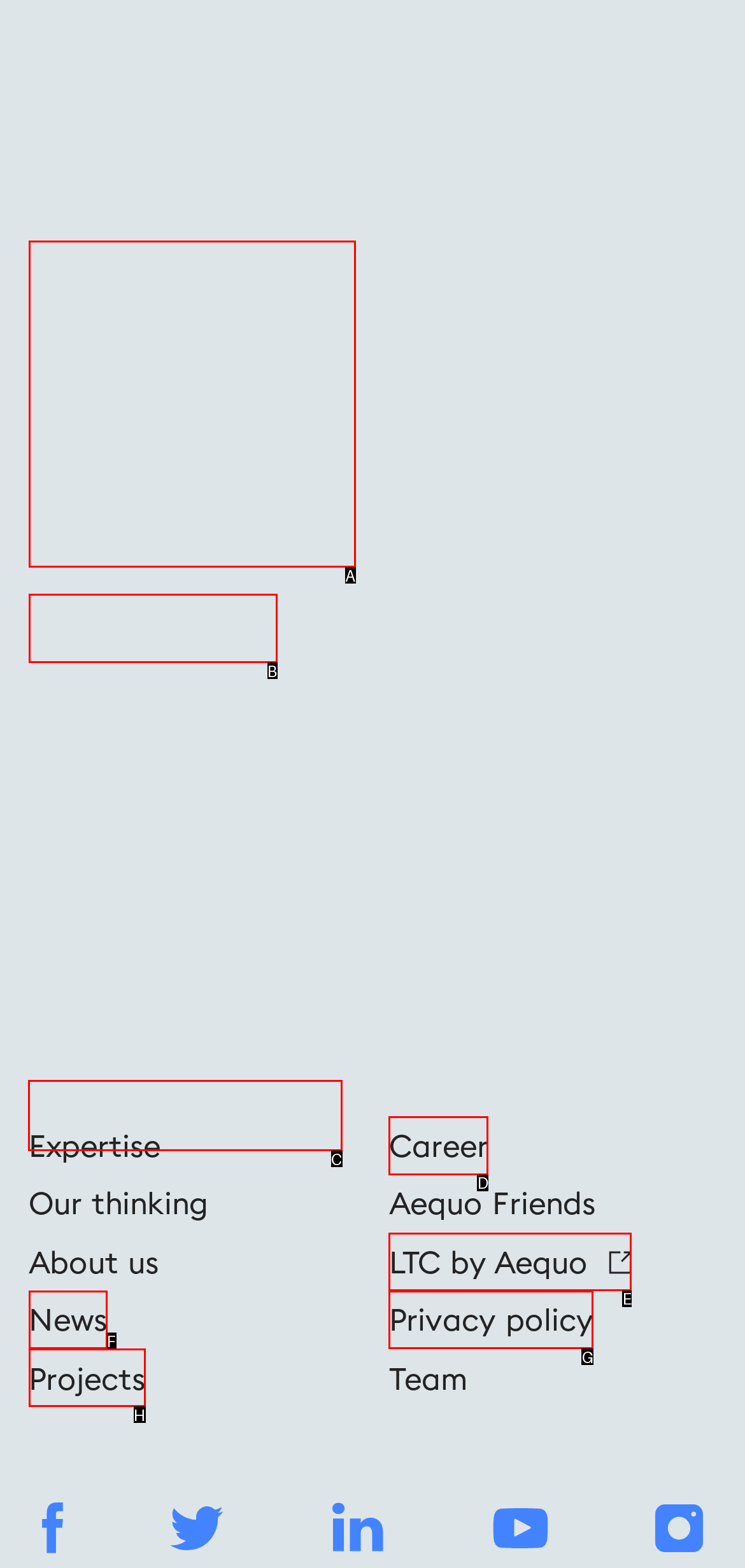Identify the correct choice to execute this task: Explore other projects
Respond with the letter corresponding to the right option from the available choices.

C